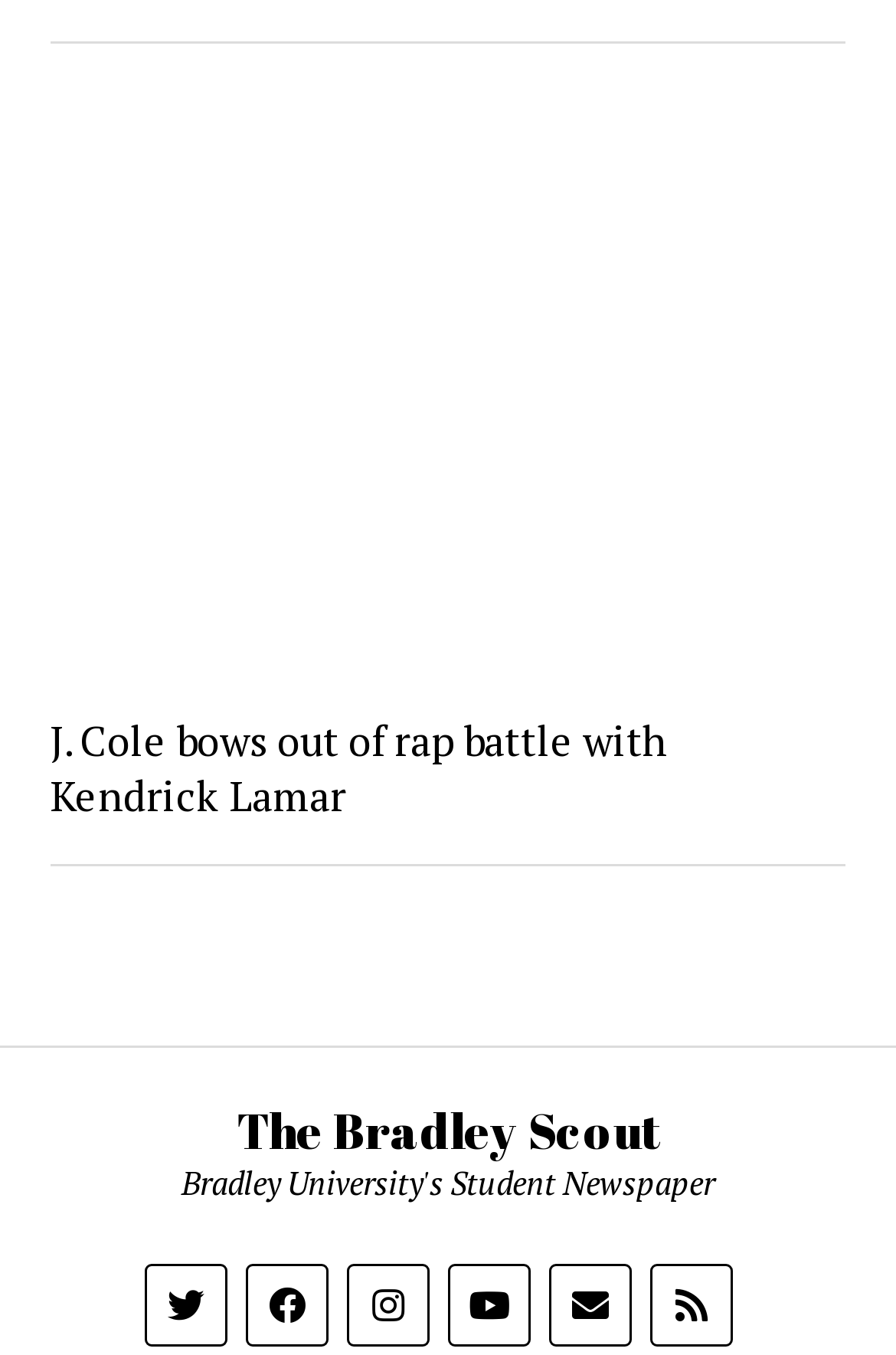Determine the bounding box coordinates of the clickable region to carry out the instruction: "Visit J. Cole's article".

[0.056, 0.526, 0.944, 0.607]